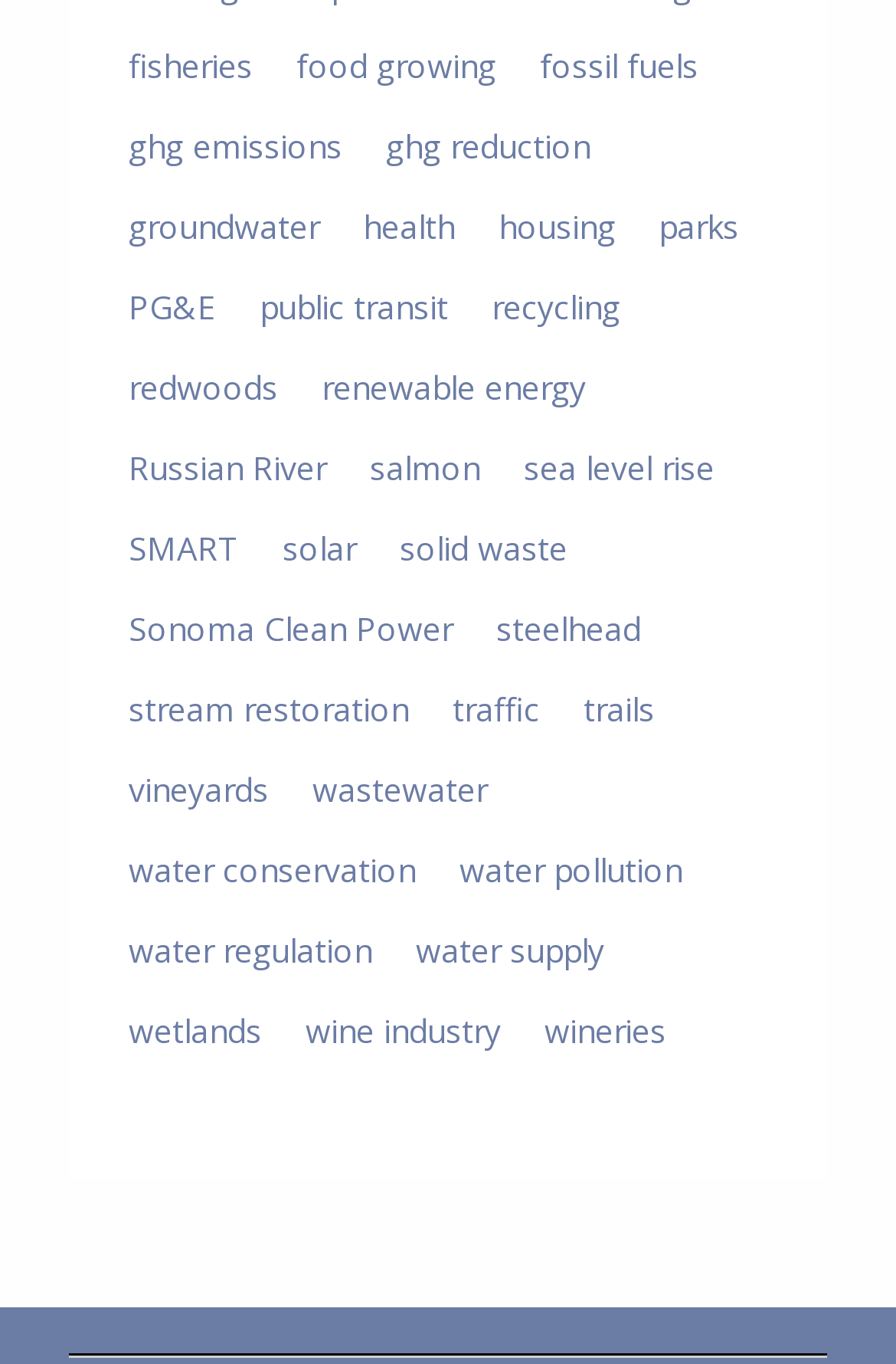How many links are related to water?
Answer the question with as much detail as possible.

I searched for links with text related to water, such as 'water conservation', 'water pollution', 'water regulation', 'water supply', 'groundwater', and 'wastewater', and found 6 links.